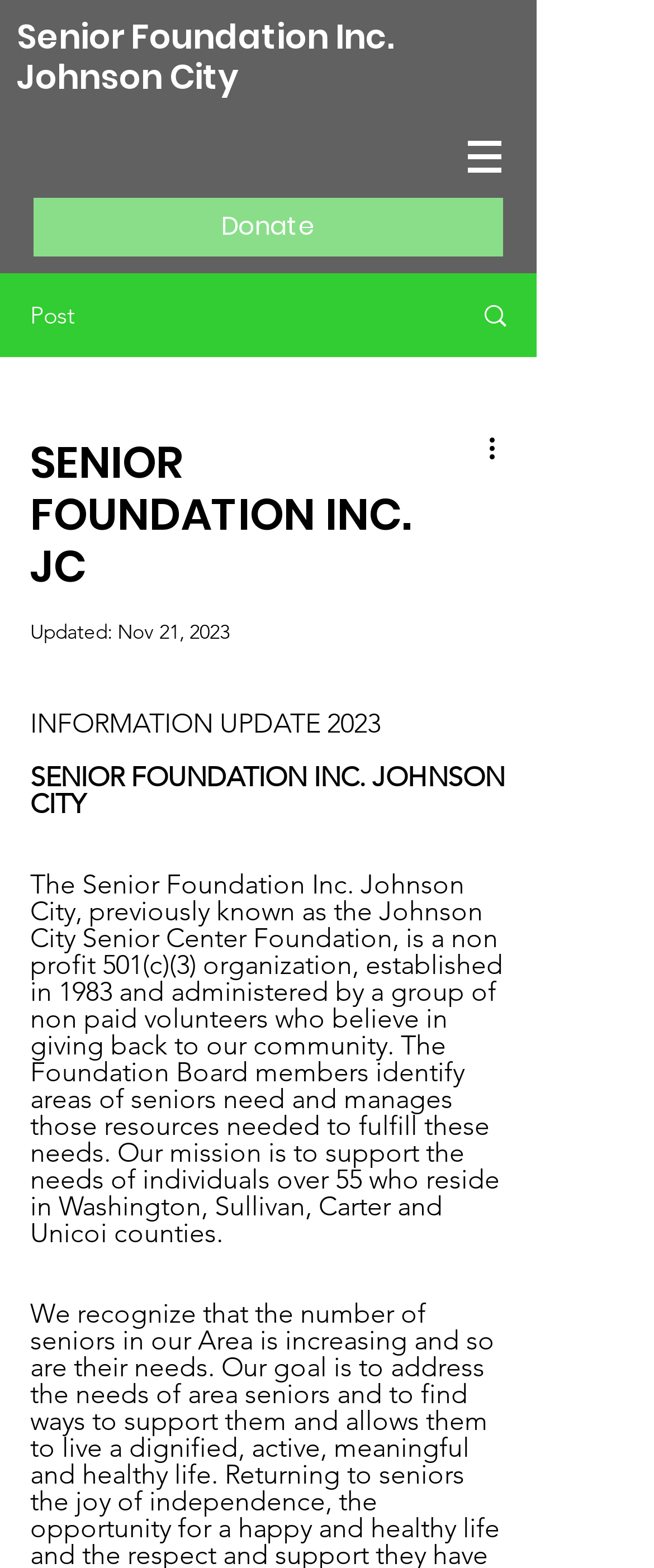In which year was the organization established? Using the information from the screenshot, answer with a single word or phrase.

1983